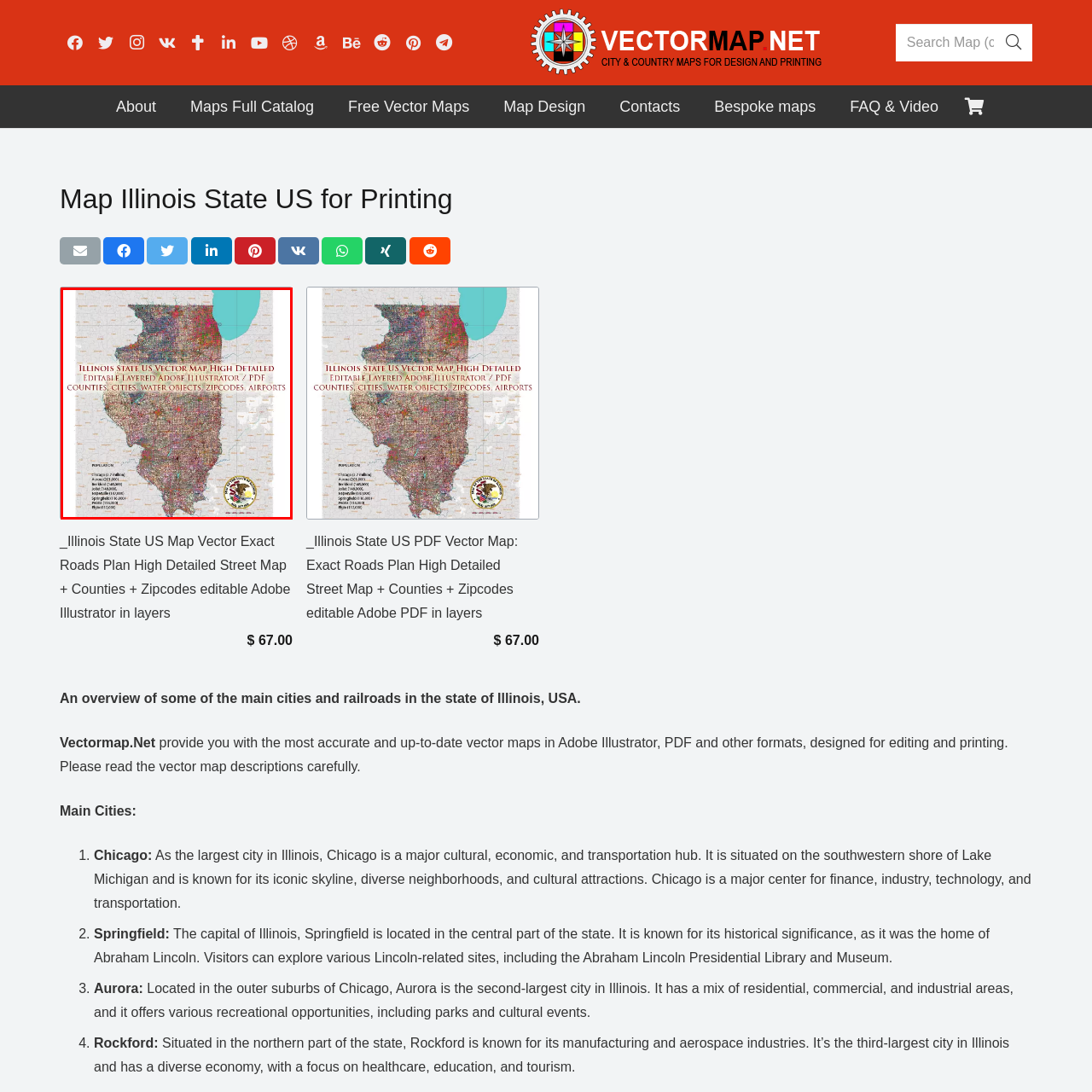Generate a detailed description of the content found inside the red-outlined section of the image.

The image depicts a highly detailed vector map of Illinois, USA, designed for editing and printing. It showcases an array of features including counties, cities, water bodies, zip codes, and airports. The map is presented in a layered format compatible with Adobe Illustrator and PDF, making it suitable for various applications. The background of the map consists of intricate lines and colors, illustrating the geographic layout and notable locations within the state. At the bottom, the Illinois state seal is visible, reinforcing the authenticity of the document. This vector map is ideal for professionals in urban planning, education, and cartography who require precise and editable mapping resources.